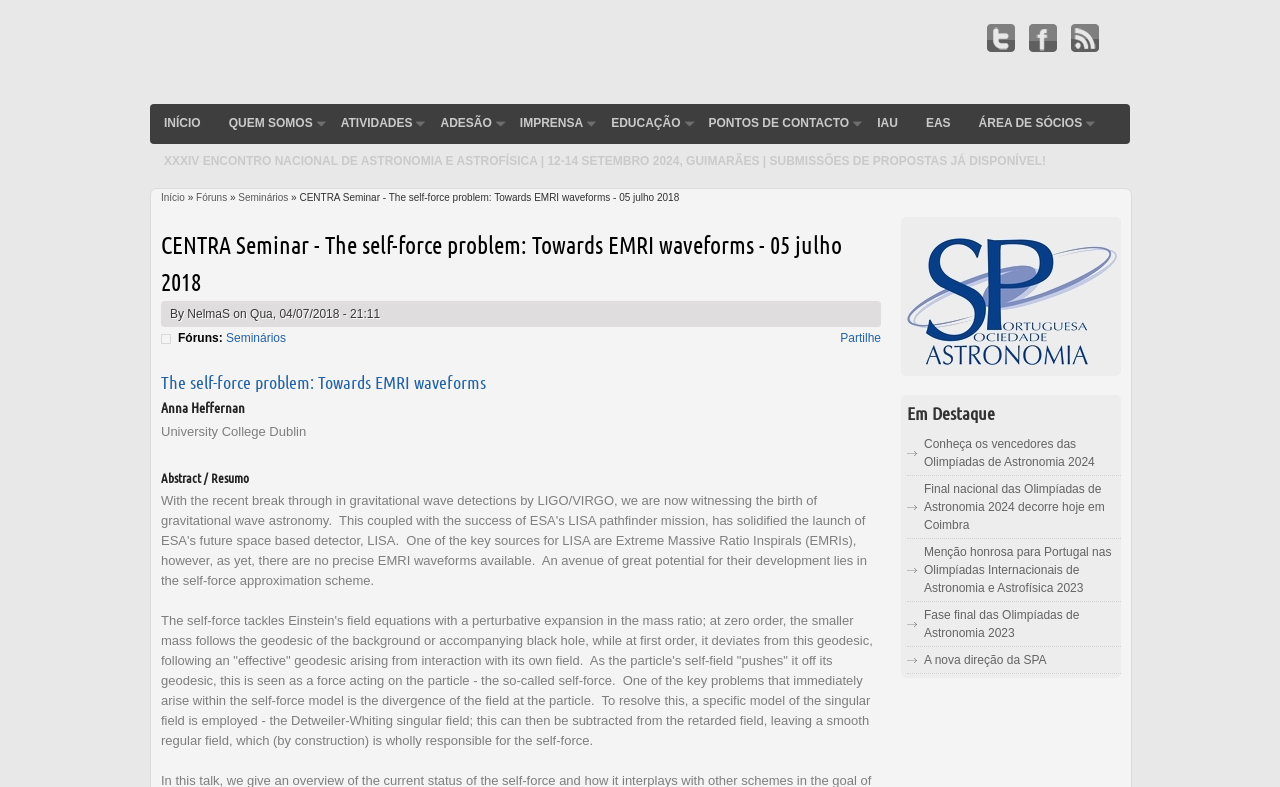Please find the bounding box coordinates of the element's region to be clicked to carry out this instruction: "Go to the Início page".

[0.117, 0.132, 0.168, 0.181]